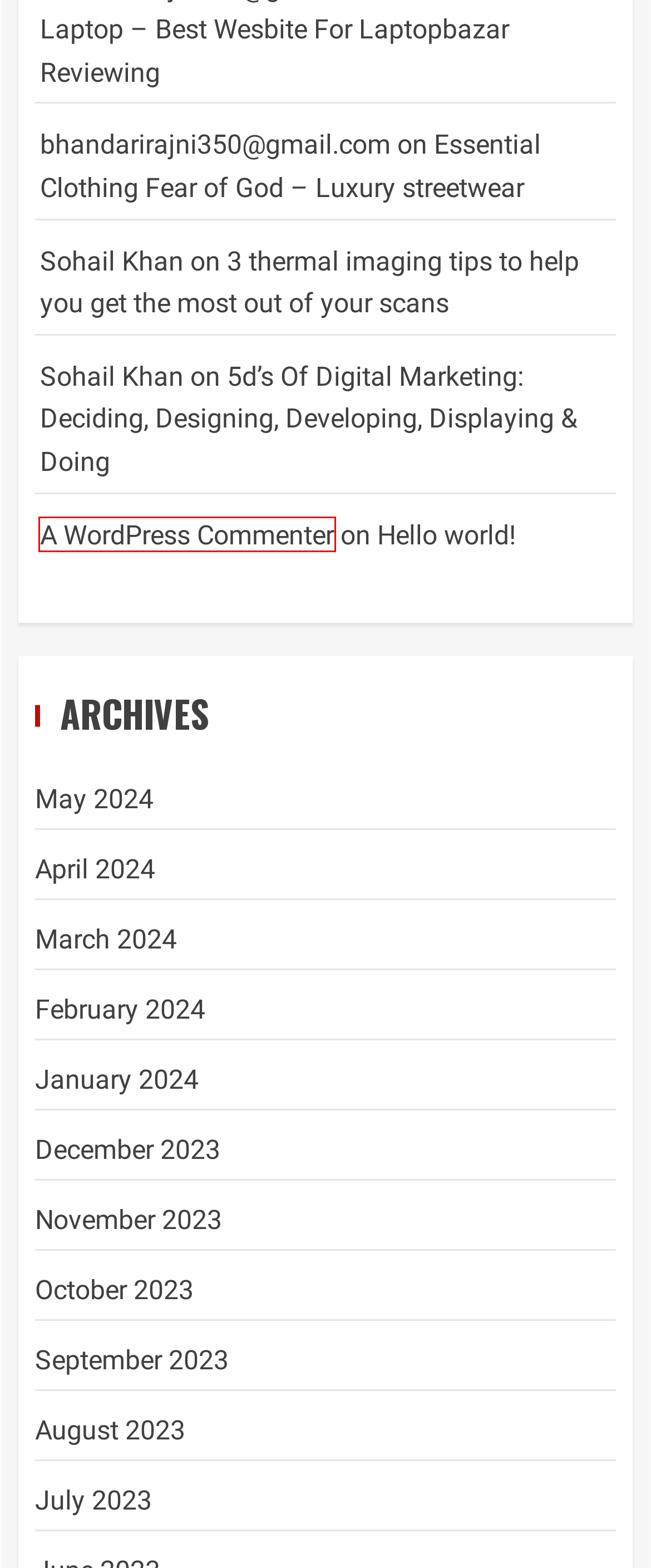You are given a screenshot of a webpage within which there is a red rectangle bounding box. Please choose the best webpage description that matches the new webpage after clicking the selected element in the bounding box. Here are the options:
A. May, 2024 - Trendvin
B. Hello world! - Trendvin
C. April, 2024 - Trendvin
D. January, 2024 - Trendvin
E. Blog Tool, Publishing Platform, and CMS – WordPress.org
F. 3 thermal imaging tips to help you get the most out of your scans - Trendvin
G. July, 2023 - Trendvin
H. September, 2023 - Trendvin

E